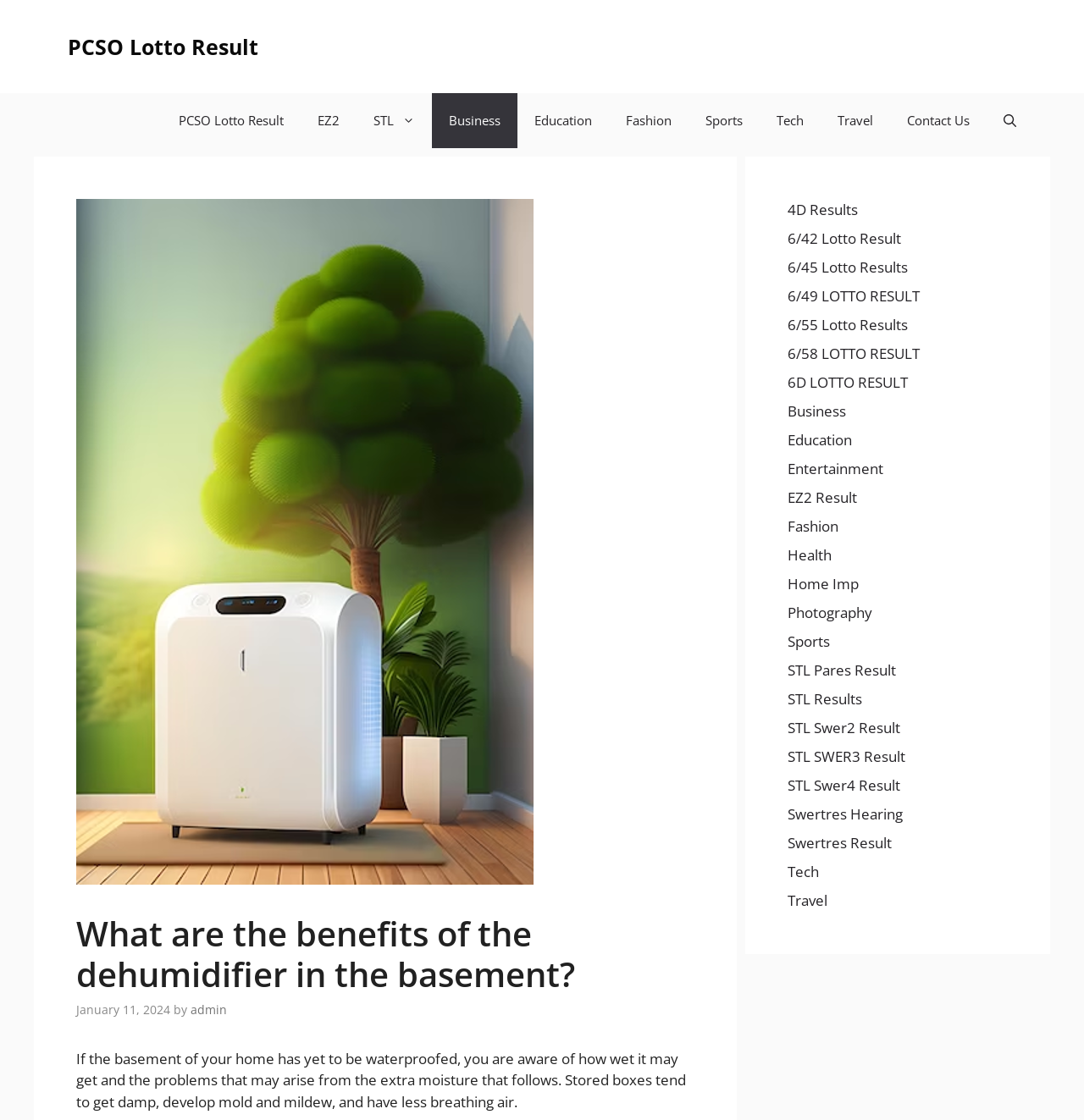Please specify the coordinates of the bounding box for the element that should be clicked to carry out this instruction: "Click PCSO Lotto Result". The coordinates must be four float numbers between 0 and 1, formatted as [left, top, right, bottom].

[0.062, 0.029, 0.238, 0.054]